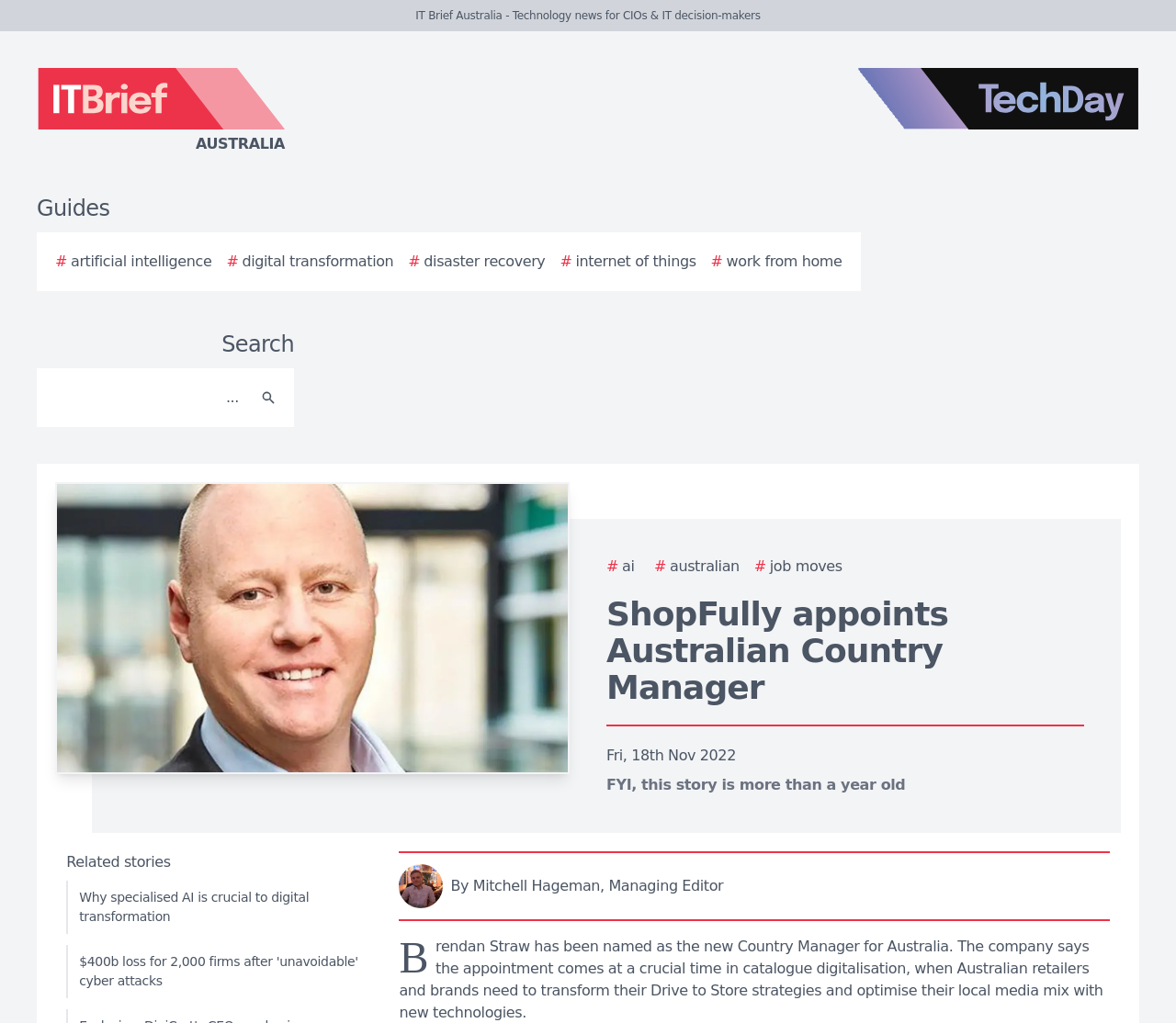Please pinpoint the bounding box coordinates for the region I should click to adhere to this instruction: "Click on the IT Brief Australia logo".

[0.0, 0.066, 0.438, 0.152]